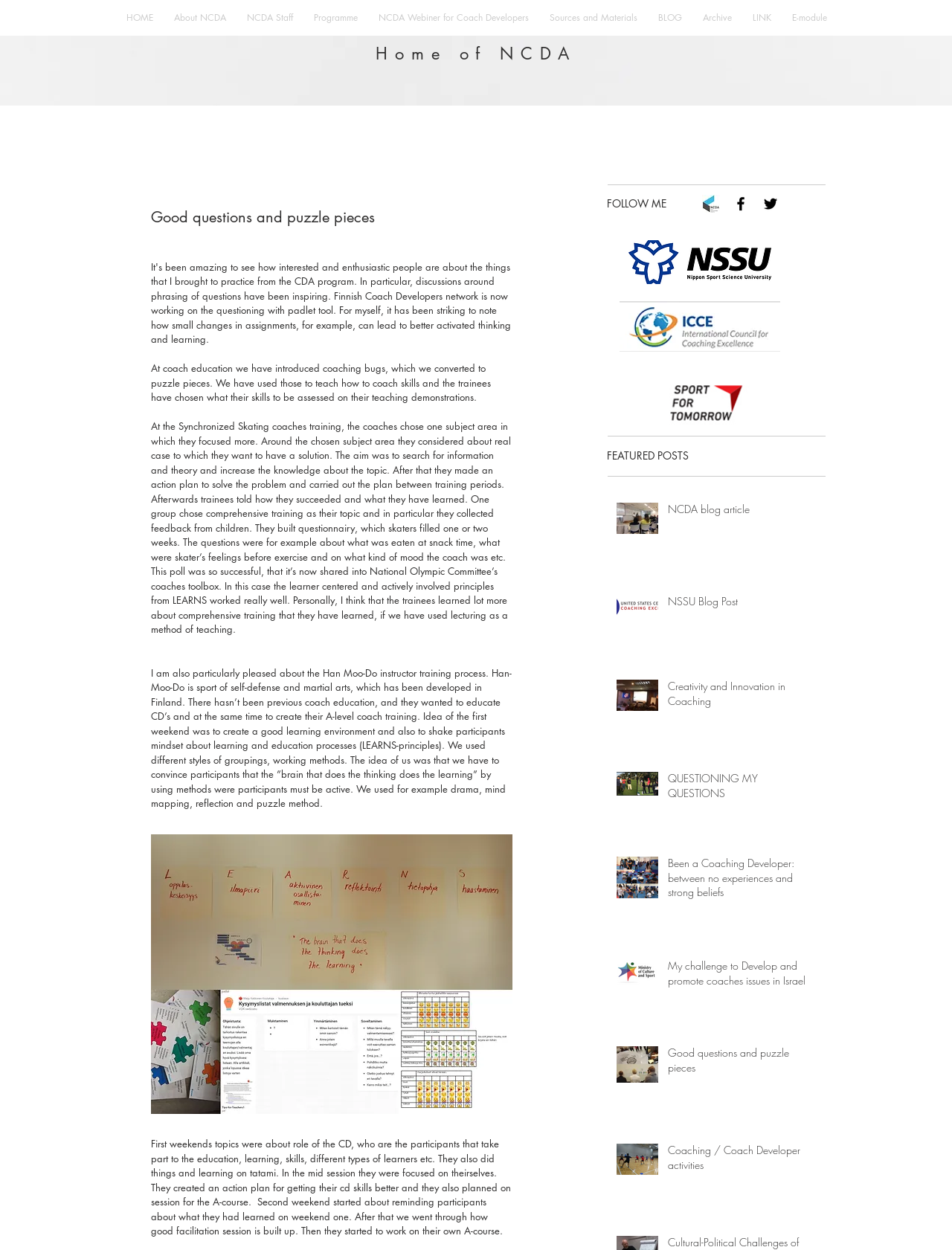Pinpoint the bounding box coordinates of the clickable area needed to execute the instruction: "View the Programme page". The coordinates should be specified as four float numbers between 0 and 1, i.e., [left, top, right, bottom].

[0.322, 0.0, 0.39, 0.028]